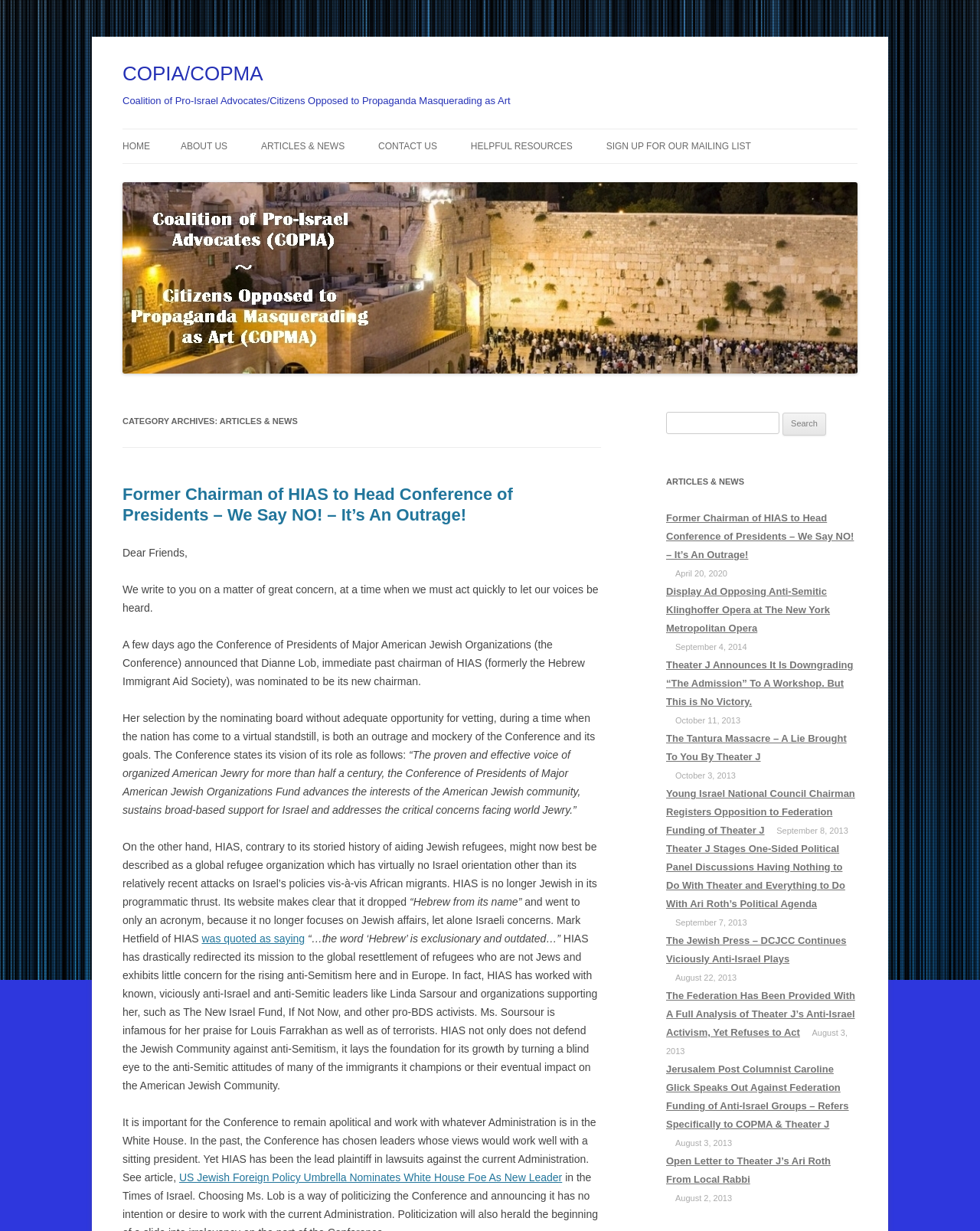Produce an extensive caption that describes everything on the webpage.

The webpage is divided into several sections. At the top, there is a heading "COPIA/COPMA" with a link to the same name. Below it, there is a subheading "Coalition of Pro-Israel Advocates/Citizens Opposed to Propaganda Masquerading as Art". 

To the right of the headings, there is a navigation menu with links to "HOME", "ABOUT US", "ARTICLES & NEWS", "CONTACT US", "HELPFUL RESOURCES", and "SIGN UP FOR OUR MAILING LIST". 

Below the navigation menu, there is a section with a heading "CATEGORY ARCHIVES: ARTICLES & NEWS". This section contains a news article with a heading "Former Chairman of HIAS to Head Conference of Presidents – We Say NO! – It’s An Outrage!". The article discusses the nomination of Dianne Lob, the former chairman of HIAS, to be the new chairman of the Conference of Presidents of Major American Jewish Organizations. The article expresses outrage and concern over this nomination, citing HIAS's shift in focus away from Jewish affairs and its attacks on Israel's policies.

The article is followed by a search bar with a label "Search for:" and a button to submit the search query.

Below the search bar, there is a section with a heading "ARTICLES & NEWS" that lists several news articles with links to their full content. Each article is accompanied by its publication date. The articles appear to be related to the topic of anti-Semitism and Israel, with titles such as "Display Ad Opposing Anti-Semitic Klinghoffer Opera at The New York Metropolitan Opera" and "The Tantura Massacre – A Lie Brought To You By Theater J".